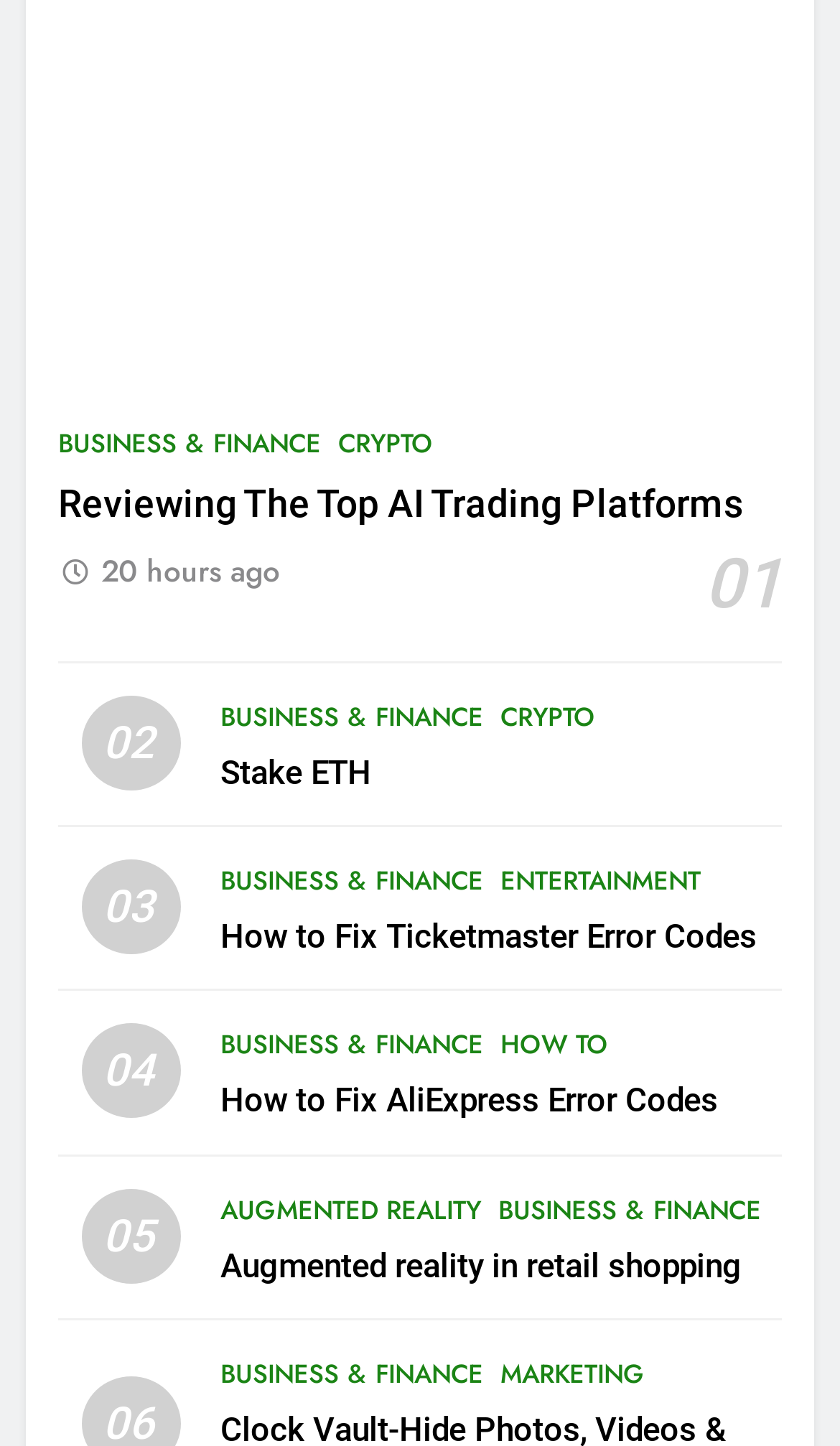Based on the element description "Crypto", predict the bounding box coordinates of the UI element.

[0.595, 0.483, 0.708, 0.51]